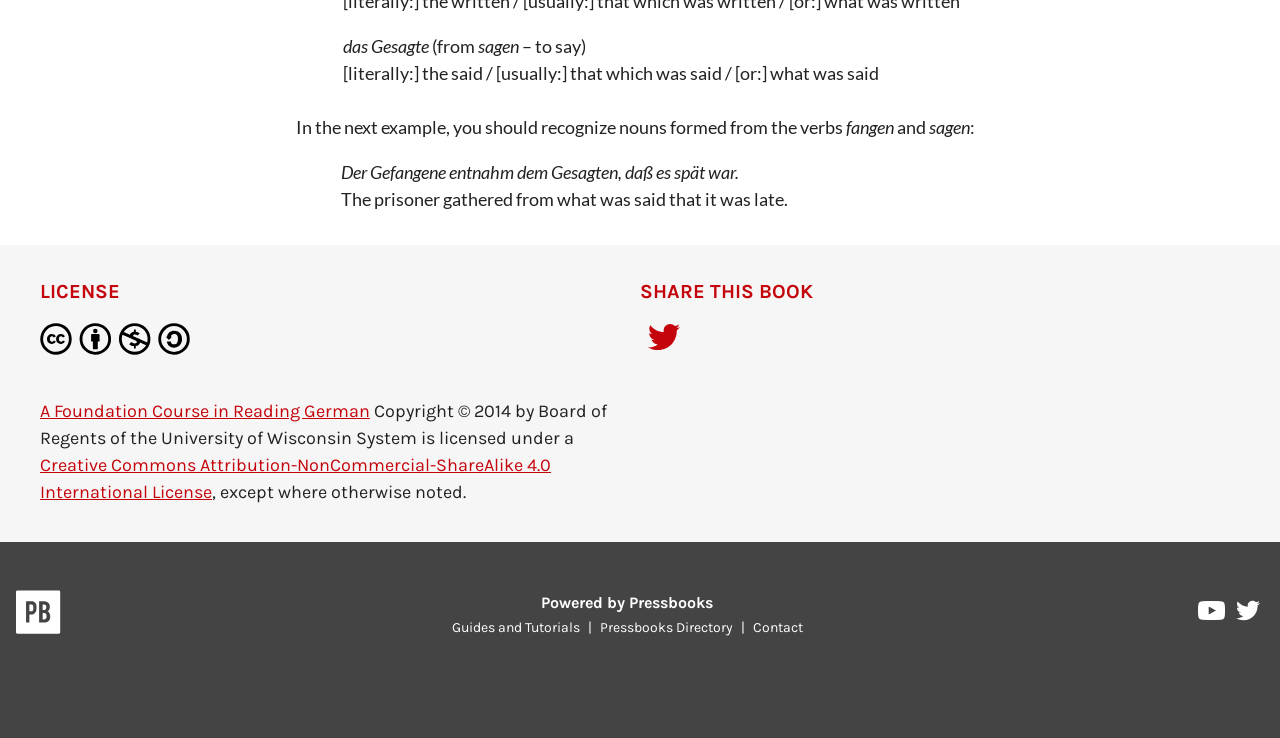Provide a one-word or brief phrase answer to the question:
Who is the copyright holder of the book?

Board of Regents of the University of Wisconsin System